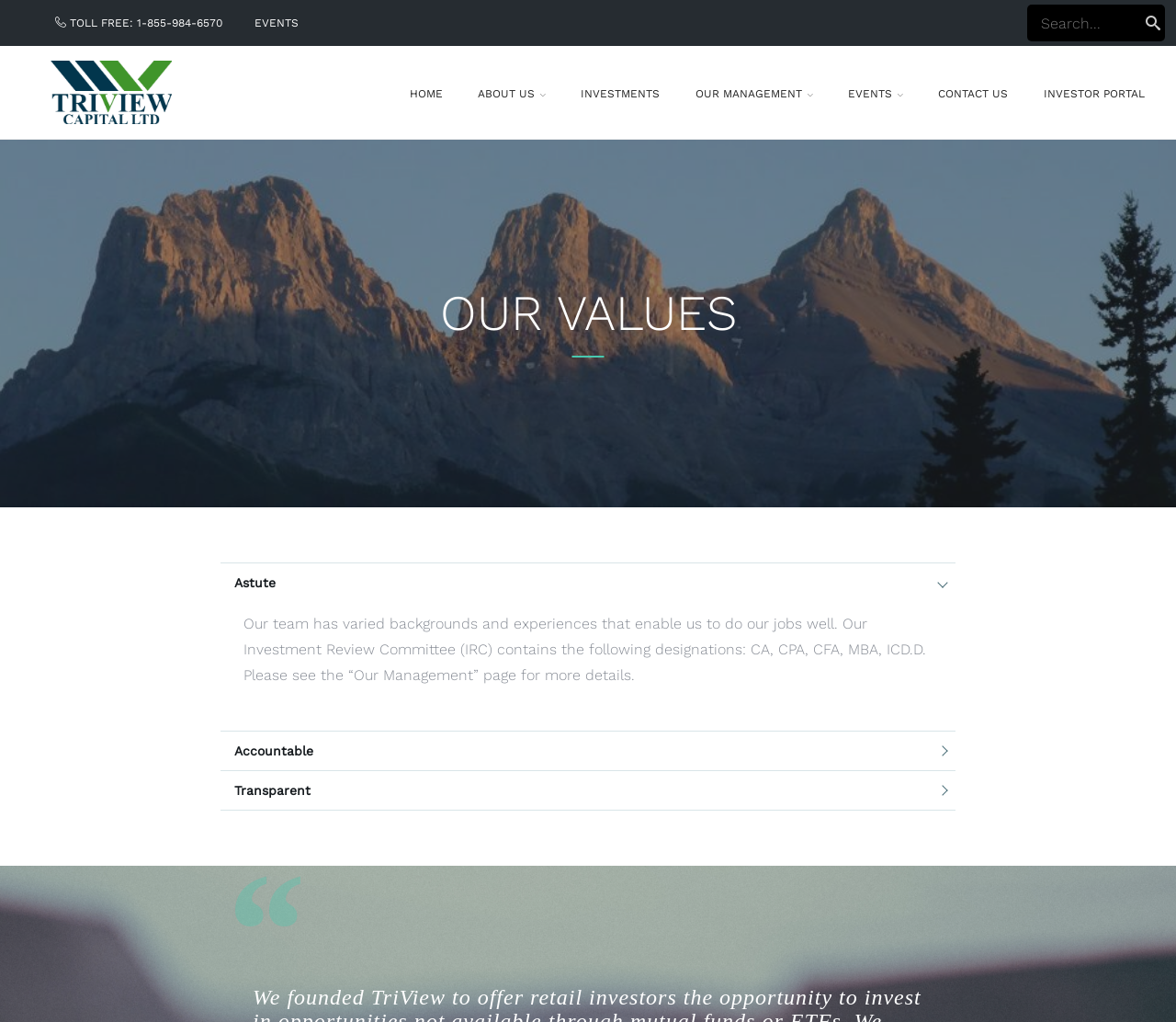How many designations are mentioned for the Investment Review Committee?
Using the details shown in the screenshot, provide a comprehensive answer to the question.

I read the text under the 'OUR VALUES' section and found the mention of the 'Investment Review Committee (IRC)' which contains the following designations: CA, CPA, CFA, MBA, and ICD.D.